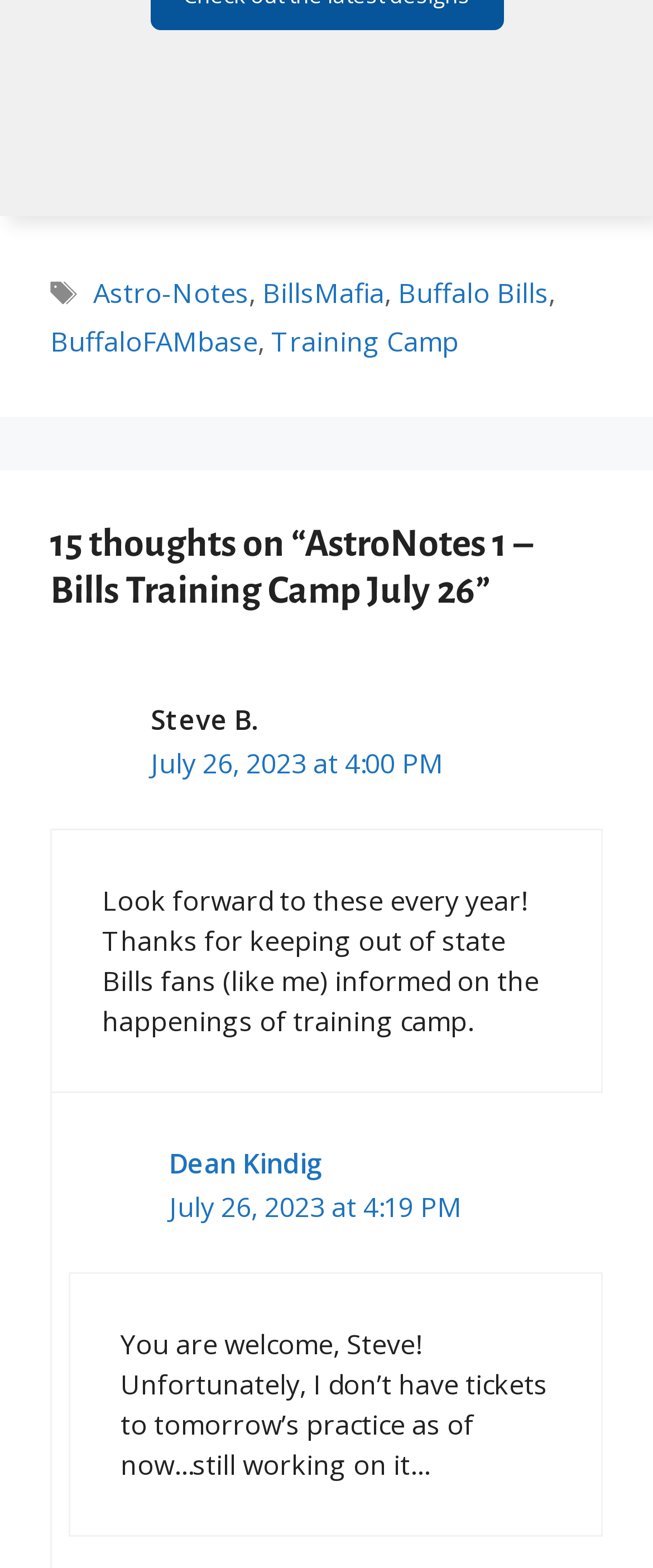Please analyze the image and give a detailed answer to the question:
What is the topic of the article?

The article appears to be discussing the Bills Training Camp, as indicated by the title and the content of the article. The title mentions 'AstroNotes 1 – Bills Training Camp July 26', and the article contains comments discussing the training camp, suggesting that this is the main topic of the article.